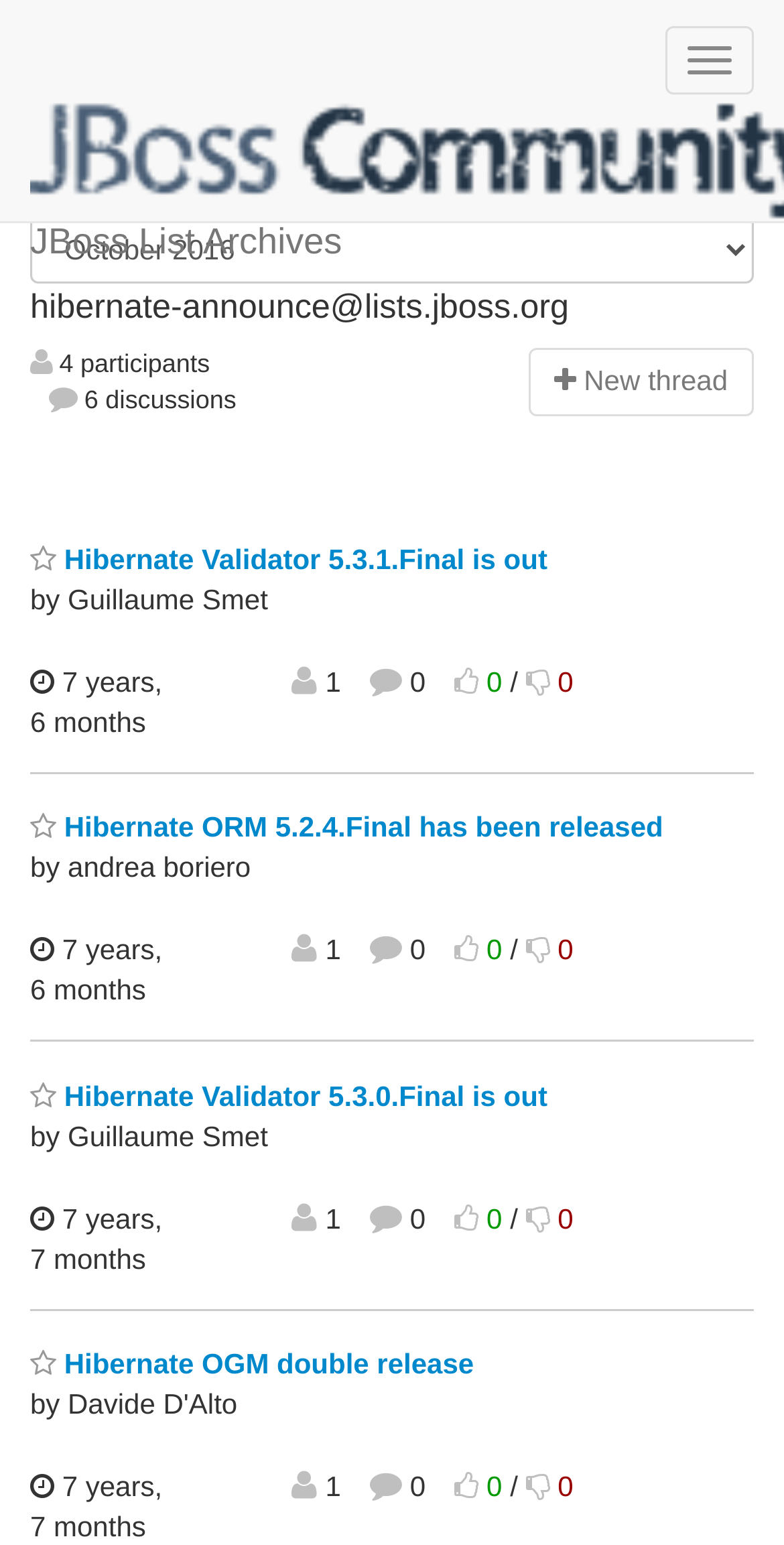Given the content of the image, can you provide a detailed answer to the question?
Who is the author of the second thread?

I found the answer by looking at the static text 'by andrea boriero' which is located below the title of the second thread, indicating the author of the thread.